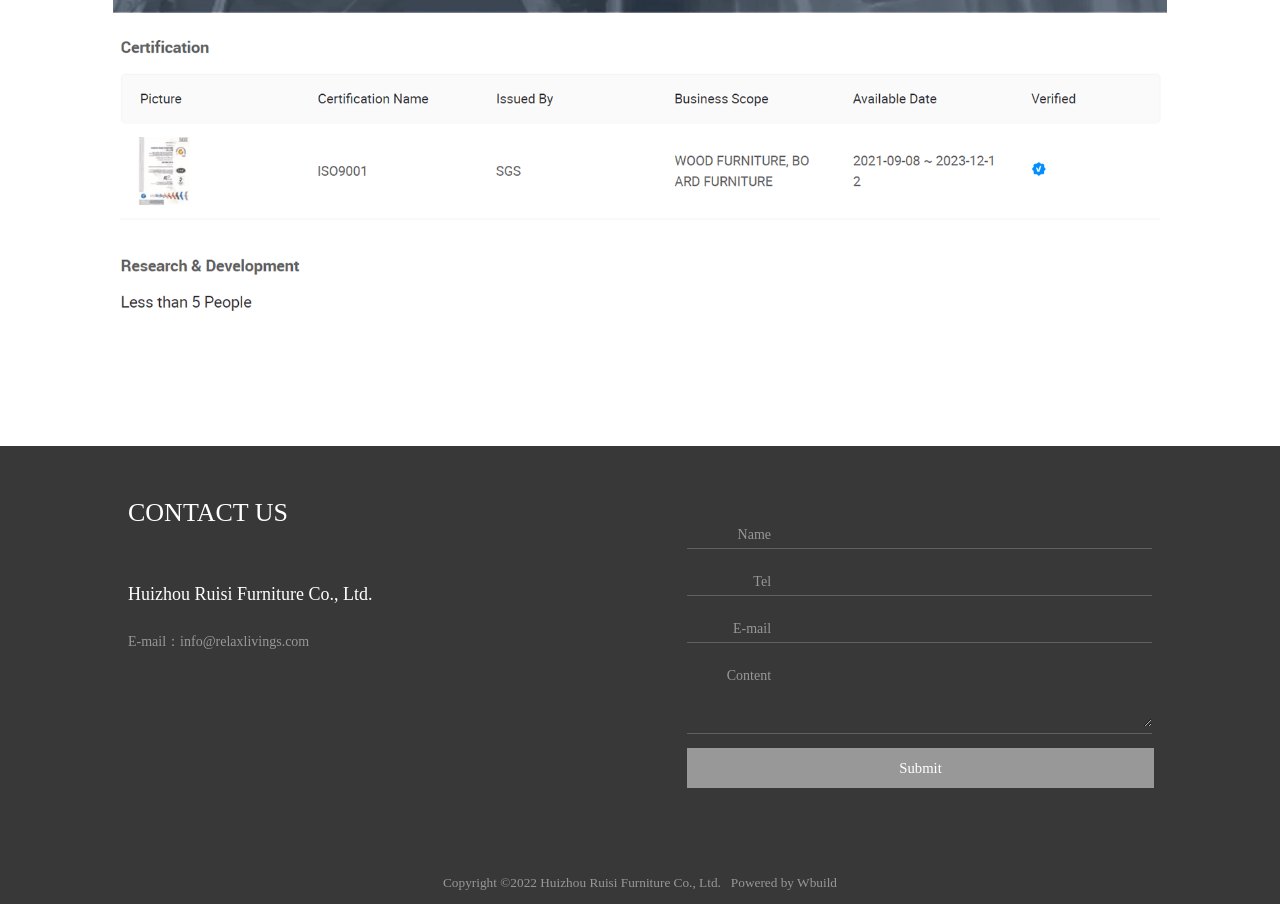How many text boxes are there in the contact form?
Examine the screenshot and reply with a single word or phrase.

4